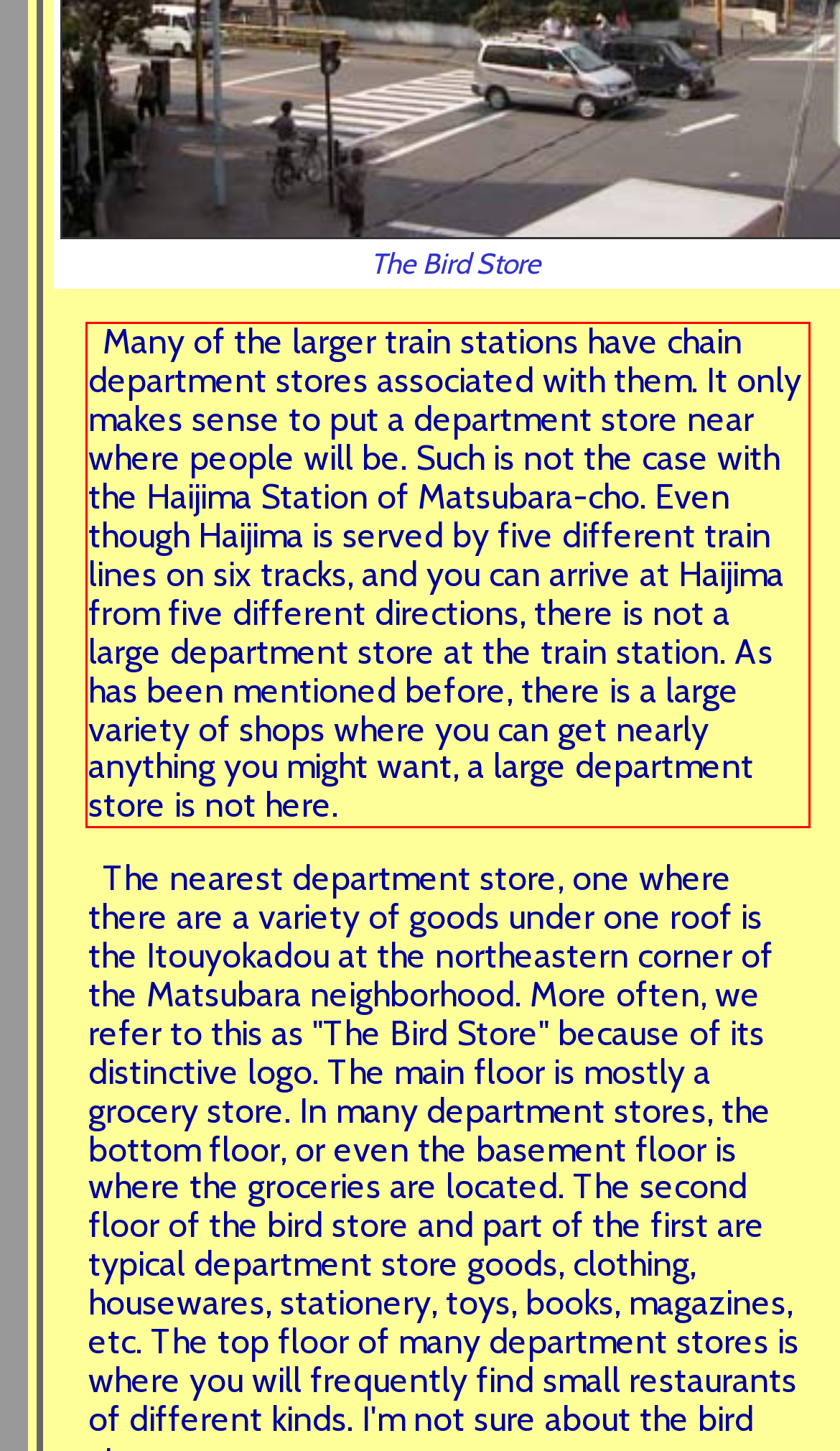Identify the text inside the red bounding box on the provided webpage screenshot by performing OCR.

Many of the larger train stations have chain department stores associated with them. It only makes sense to put a department store near where people will be. Such is not the case with the Haijima Station of Matsubara-cho. Even though Haijima is served by five different train lines on six tracks, and you can arrive at Haijima from five different directions, there is not a large department store at the train station. As has been mentioned before, there is a large variety of shops where you can get nearly anything you might want, a large department store is not here.